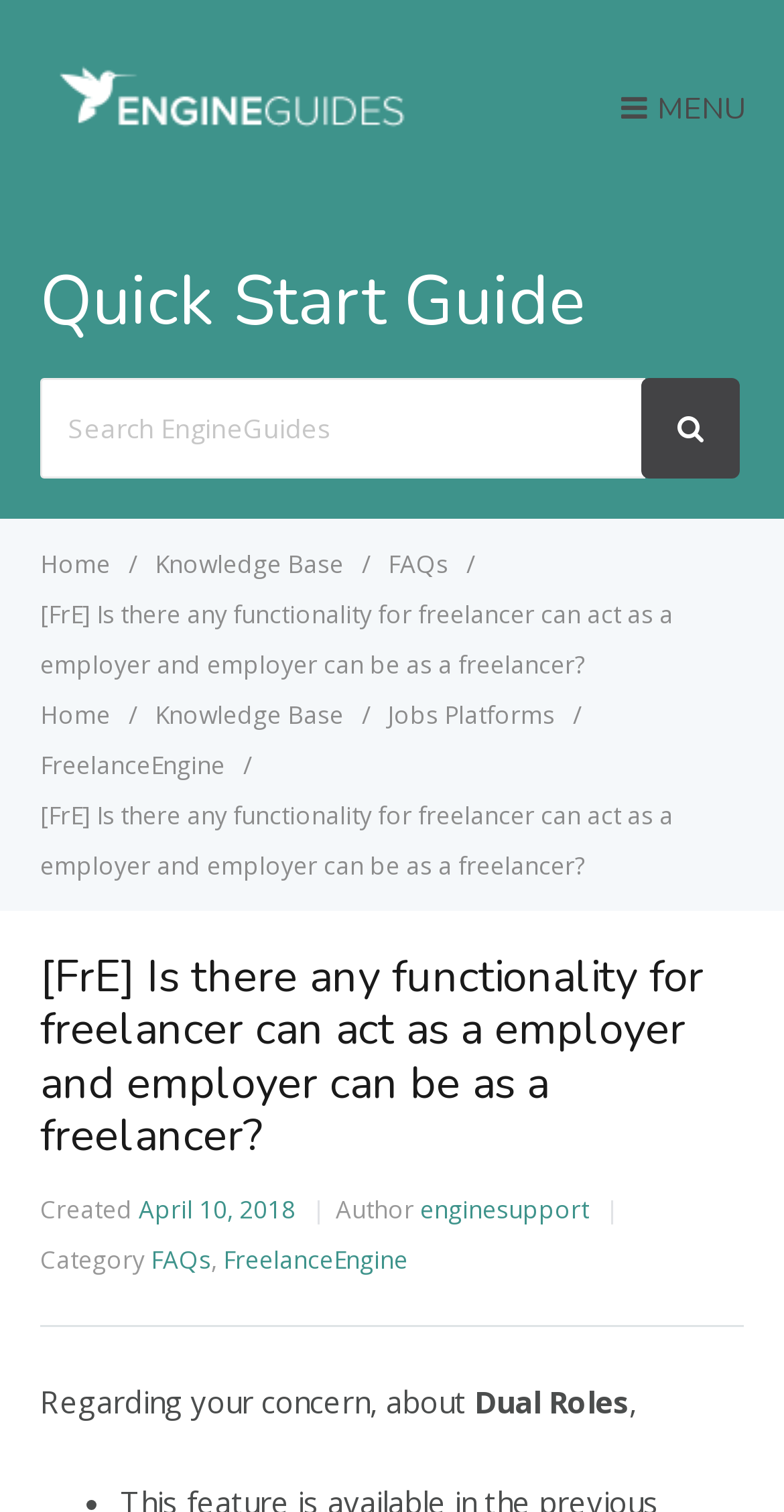Please locate the clickable area by providing the bounding box coordinates to follow this instruction: "Search for something".

[0.051, 0.25, 0.823, 0.316]